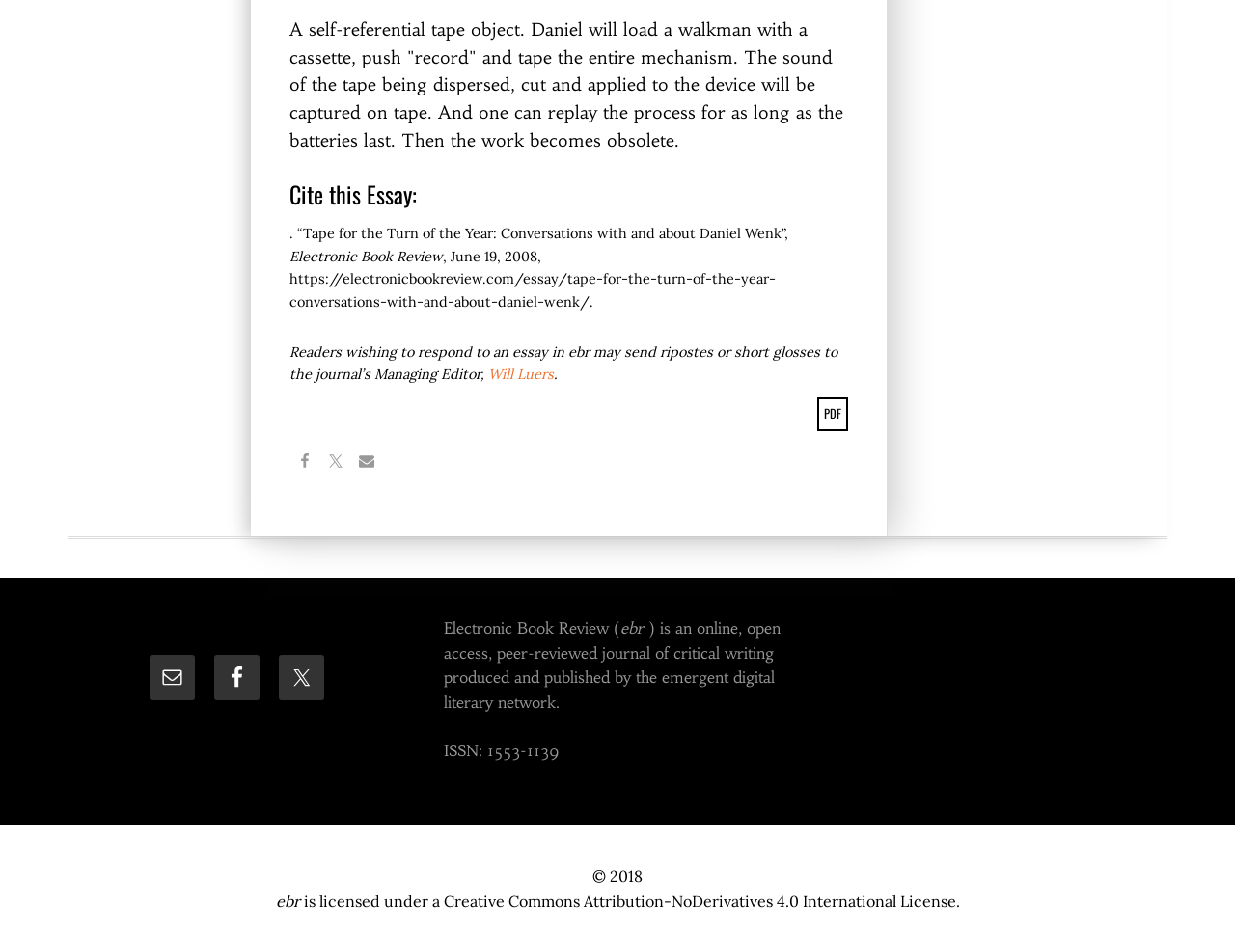Identify the bounding box coordinates of the specific part of the webpage to click to complete this instruction: "Click on the 'Email' link".

[0.121, 0.688, 0.157, 0.736]